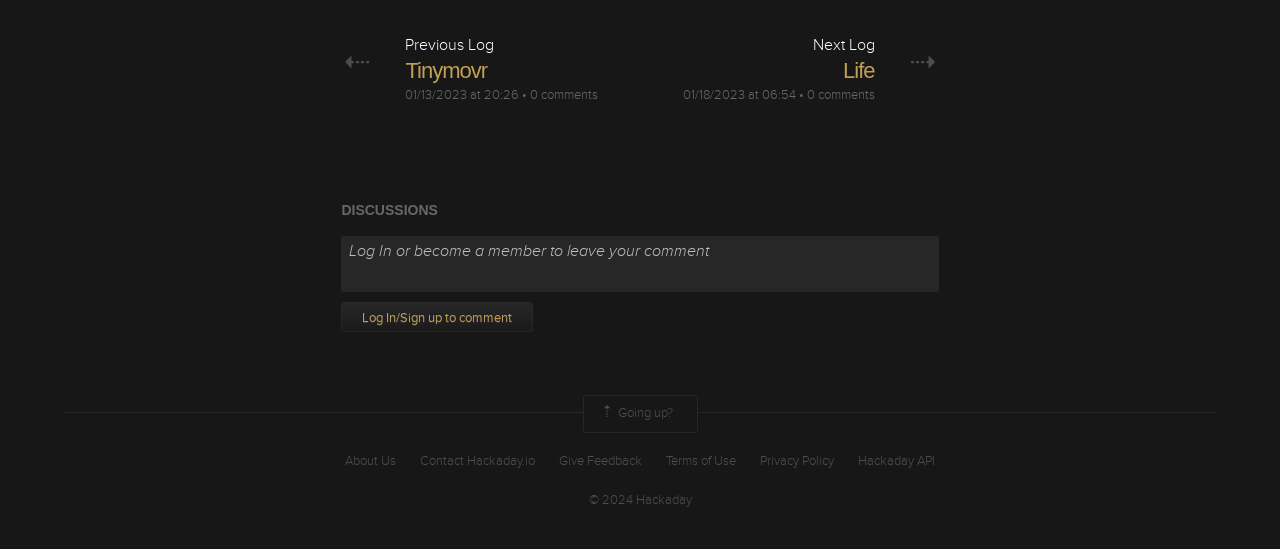Can you find the bounding box coordinates for the element to click on to achieve the instruction: "Click on the 'Give Feedback' link"?

[0.437, 0.824, 0.502, 0.857]